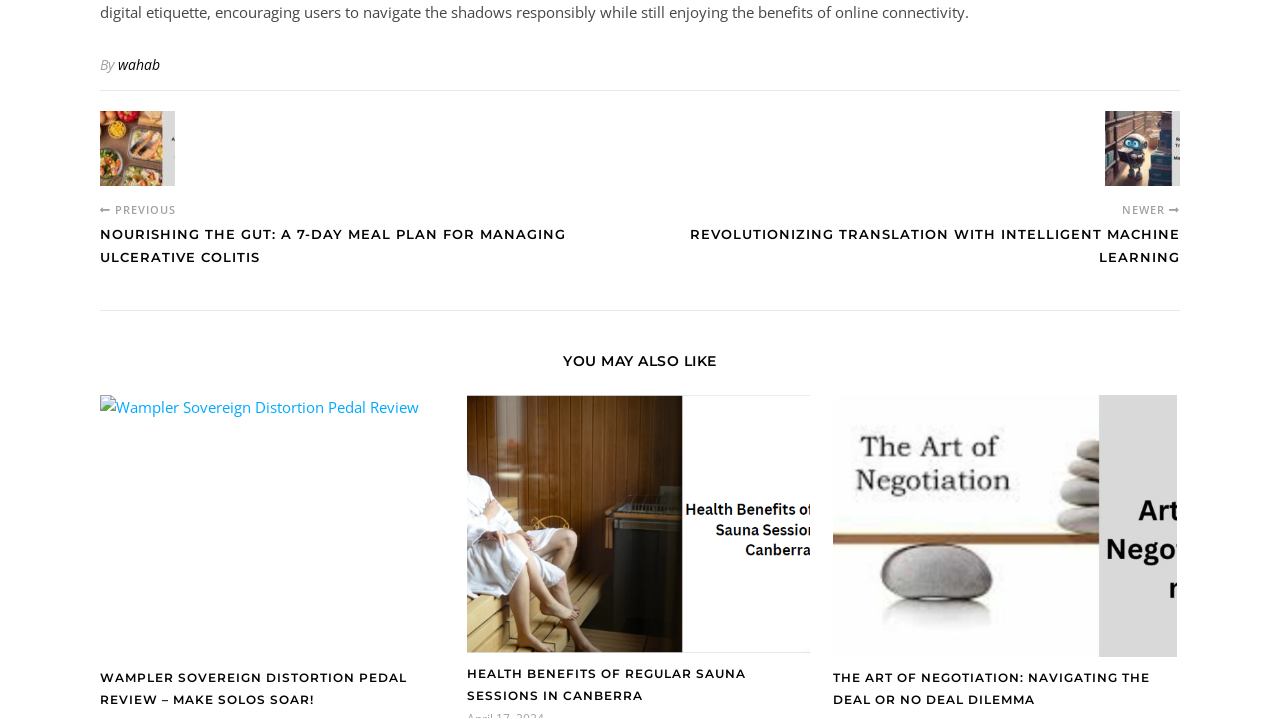Can you identify the bounding box coordinates of the clickable region needed to carry out this instruction: 'View the article about Revolutionizing Translation with Intelligent Machine Learning'? The coordinates should be four float numbers within the range of 0 to 1, stated as [left, top, right, bottom].

[0.863, 0.155, 0.922, 0.26]